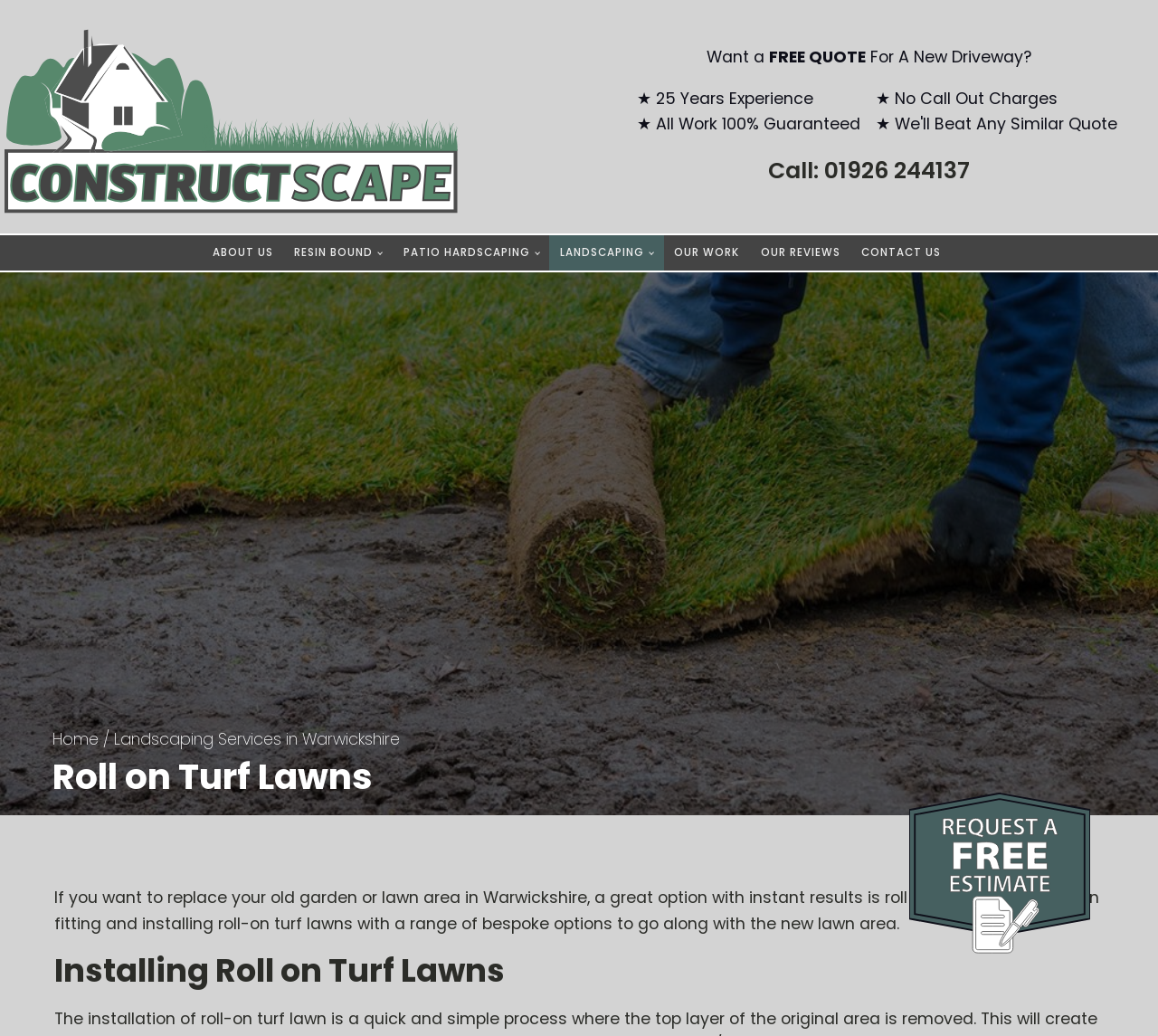What is the guarantee for the company's work? Based on the screenshot, please respond with a single word or phrase.

100% Guaranteed